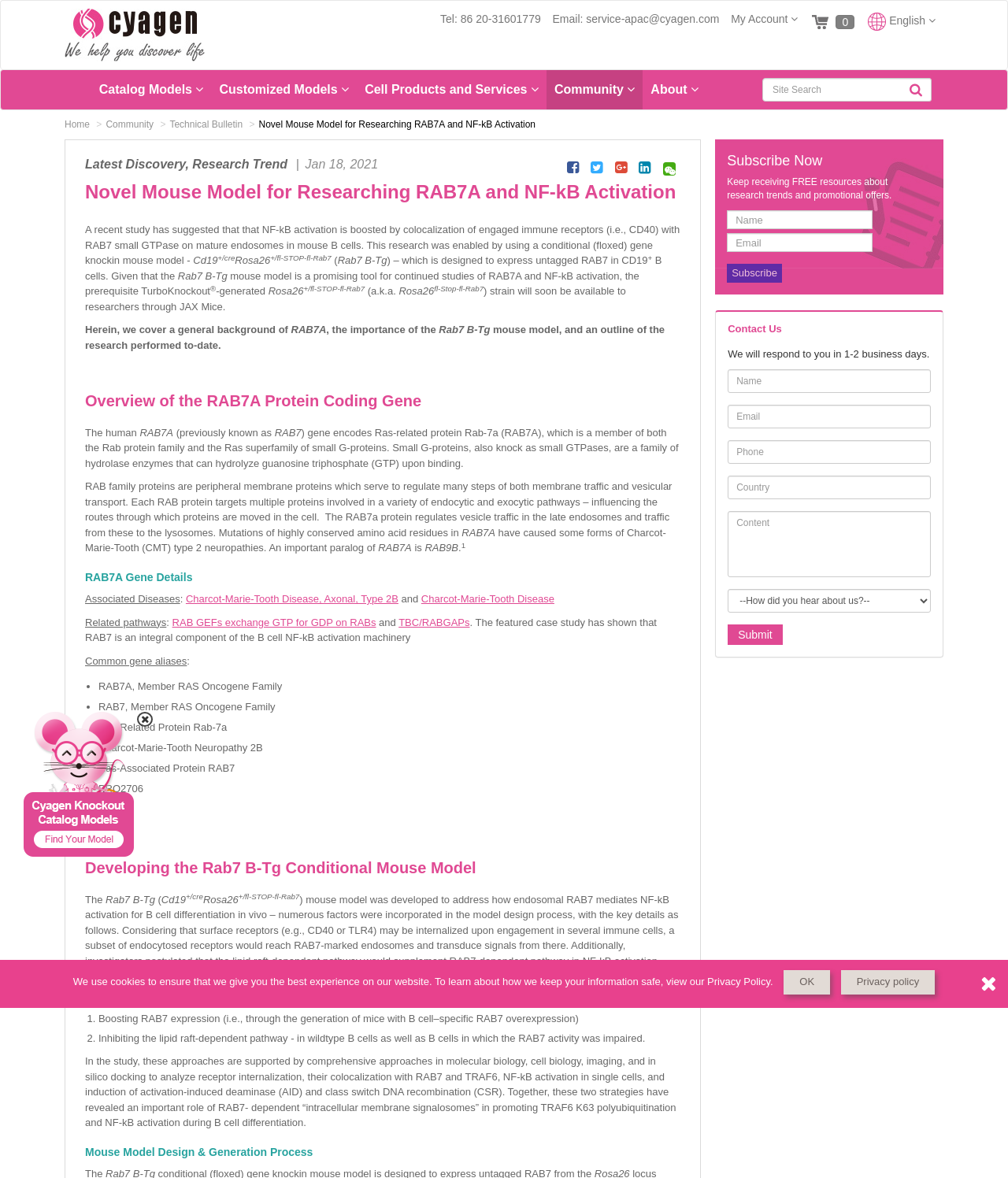Based on what you see in the screenshot, provide a thorough answer to this question: What is the name of the gene that encodes RAB7A protein?

I found the answer by reading the text on the webpage, which explains that the human RAB7A gene encodes Ras-related protein Rab-7a (RAB7A), which is a member of both the Rab protein family and the Ras superfamily of small G-proteins.